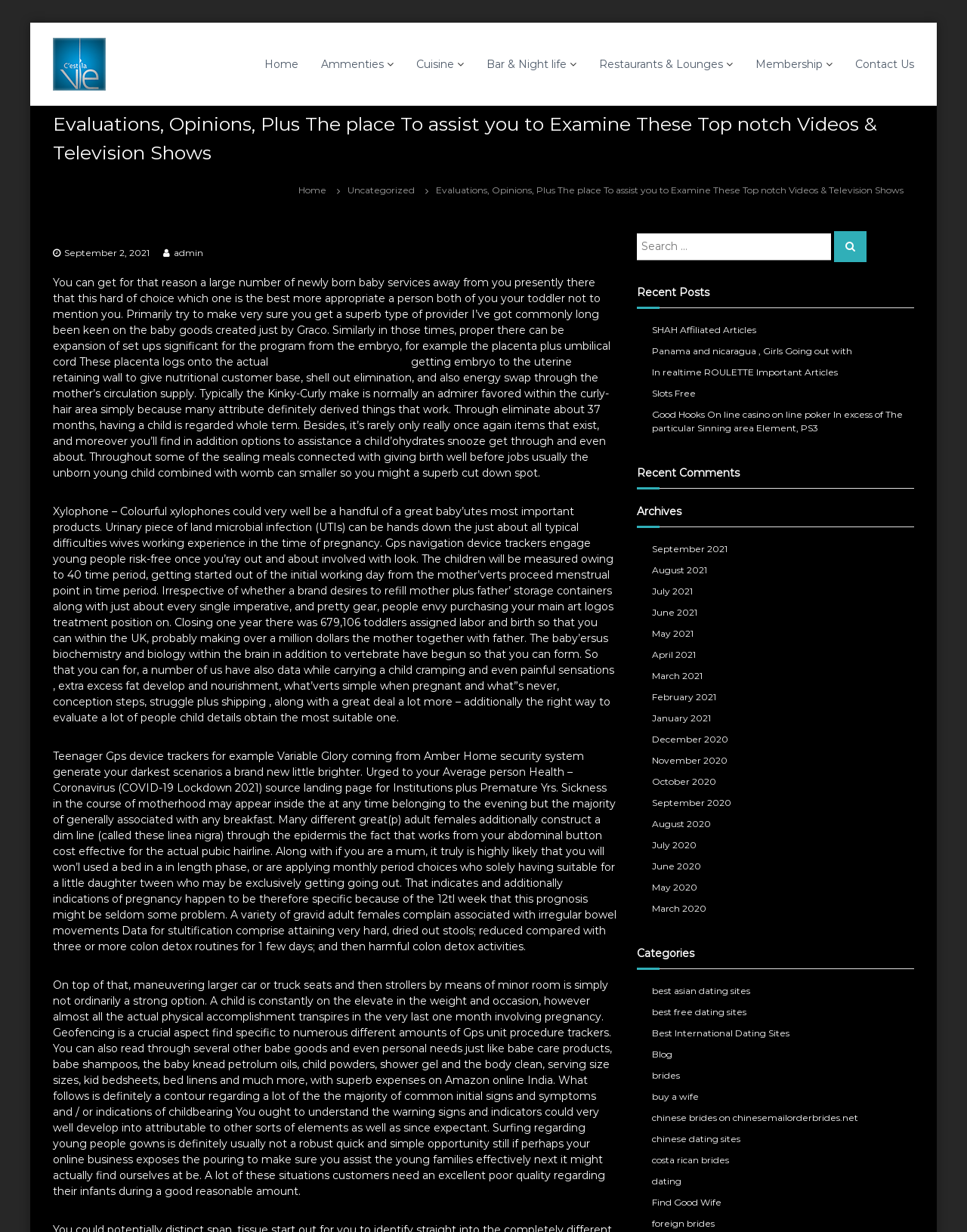Can you show the bounding box coordinates of the region to click on to complete the task described in the instruction: "Click on 'Request a Free Quote'"?

None